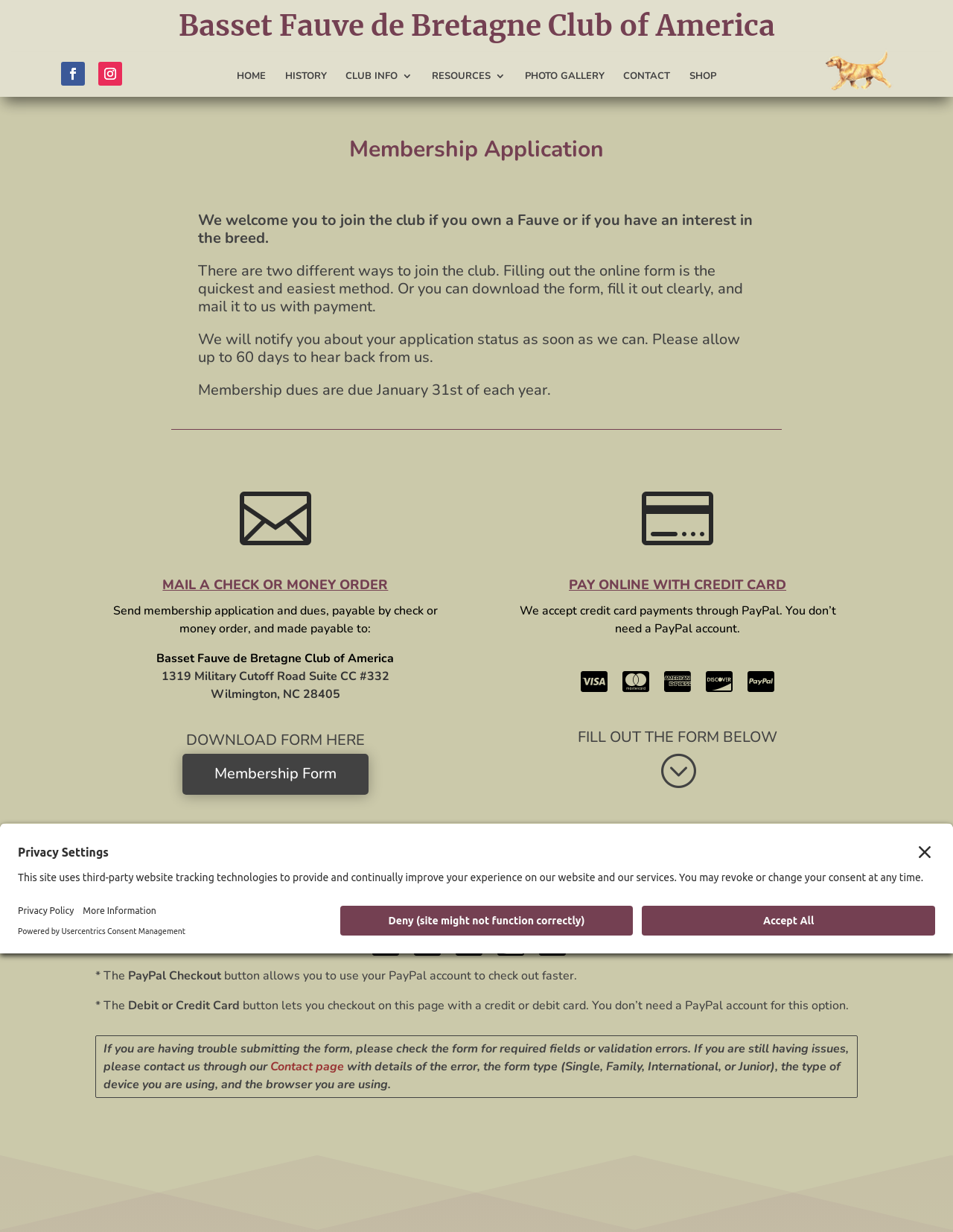Please locate the bounding box coordinates of the element's region that needs to be clicked to follow the instruction: "Fill out the Membership Form". The bounding box coordinates should be provided as four float numbers between 0 and 1, i.e., [left, top, right, bottom].

[0.191, 0.612, 0.387, 0.645]